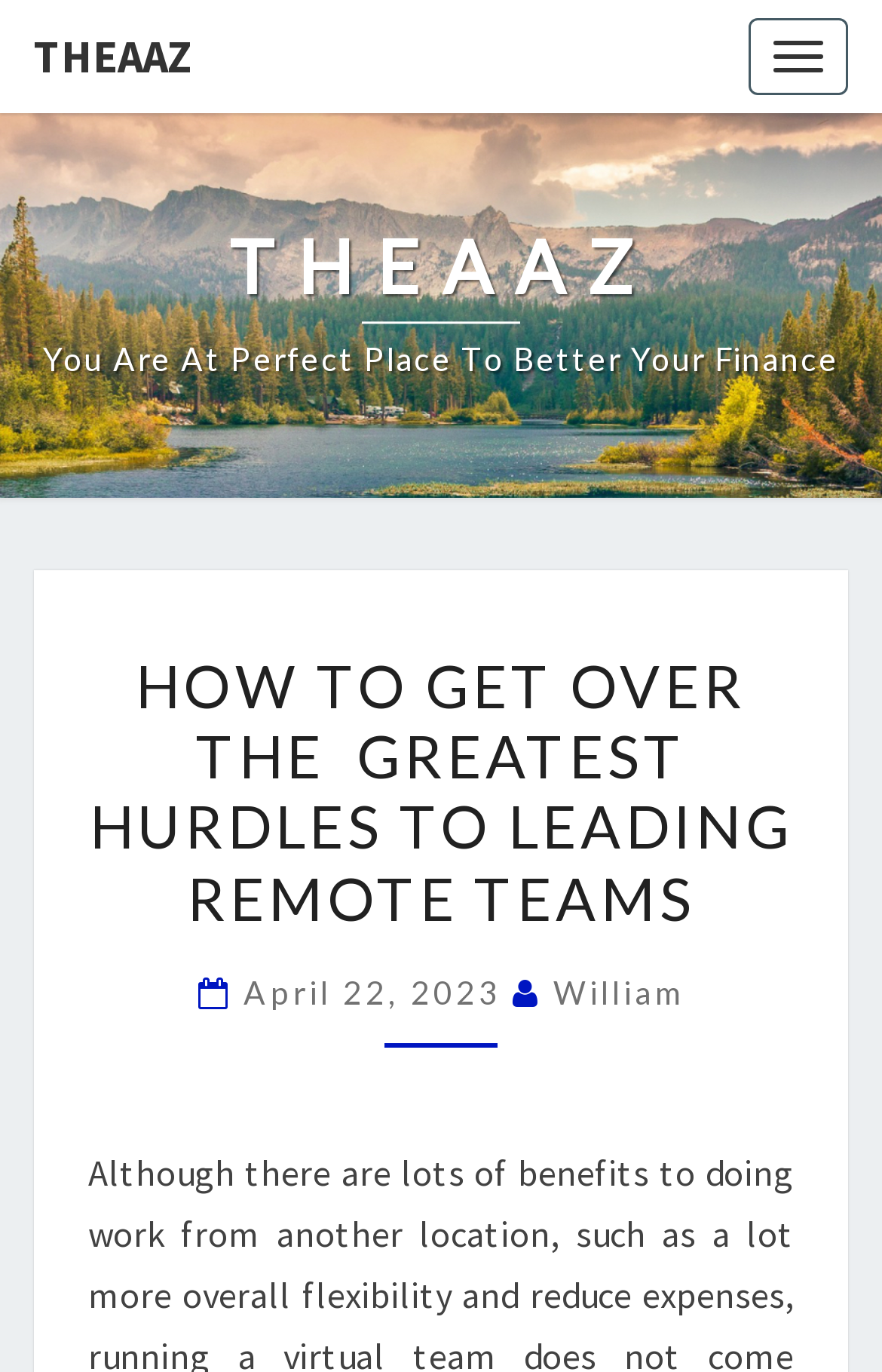Offer a comprehensive description of the webpage’s content and structure.

The webpage is about overcoming hurdles in leading remote teams, as indicated by the title "How to Get Over The Greatest Hurdles to Leading Remote Teams". At the top left corner, there is a link to "THEAAZ", which is also the title of the website. Next to it, there is a button to toggle navigation.

Below the top navigation bar, there is a heading that reads "THEAAZ You Are At Perfect Place To Better Your Finance", which spans almost the entire width of the page. This heading is divided into two parts: "THEAAZ" and "You Are At Perfect Place To Better Your Finance".

Further down, there is a main content section that takes up most of the page. It starts with a heading that repeats the title "HOW TO GET OVER THE GREATEST HURDLES TO LEADING REMOTE TEAMS". Below this heading, there is a subheading that includes the date "April 22, 2023" and the author's name "William". The date and author's name are links, and the date is also marked with a time element.